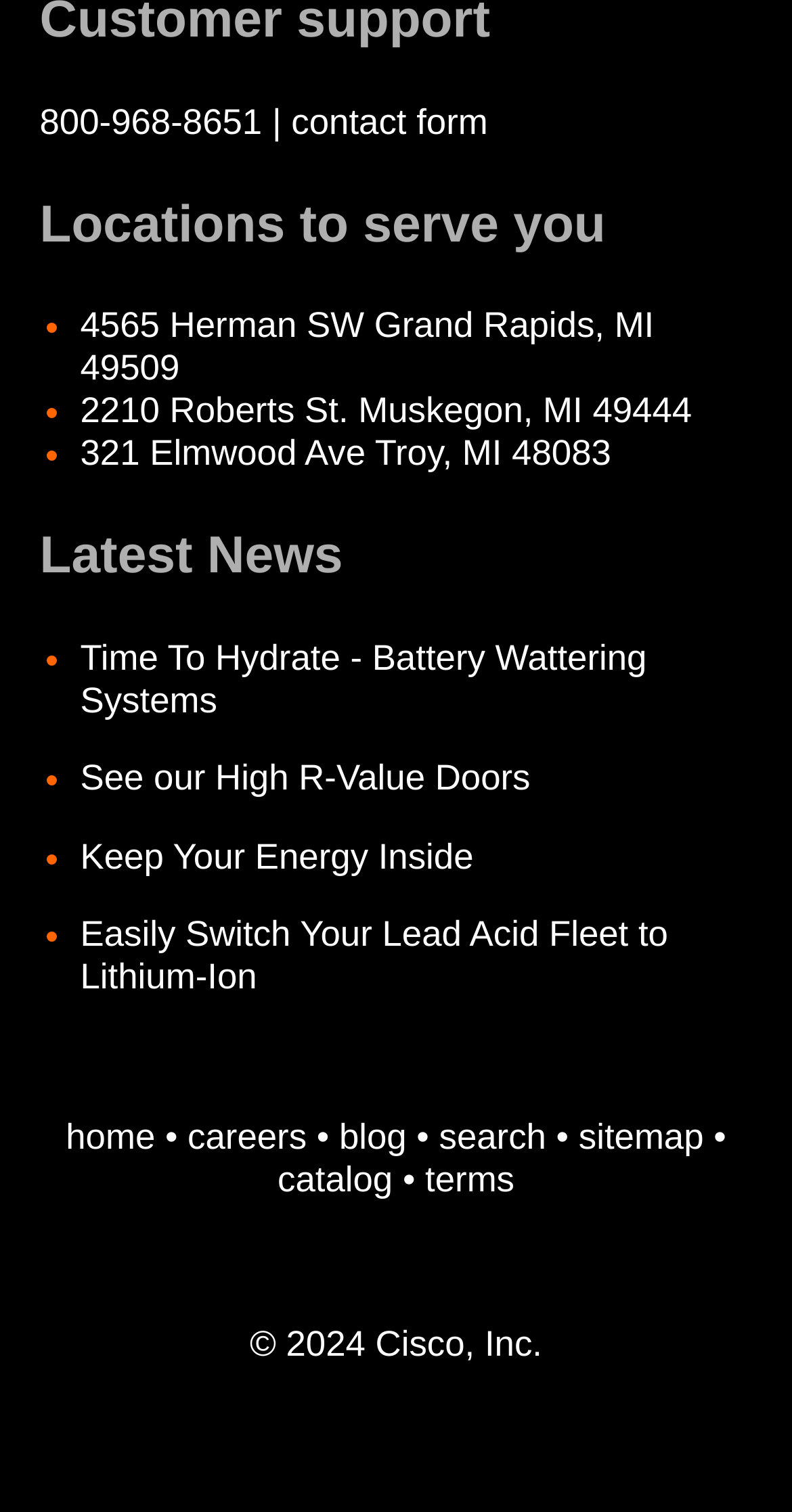How many main navigation links are there?
With the help of the image, please provide a detailed response to the question.

I counted the number of link elements in the main navigation section, which includes 'home', 'careers', 'blog', 'search', and 'sitemap', indicating five main navigation links are present.